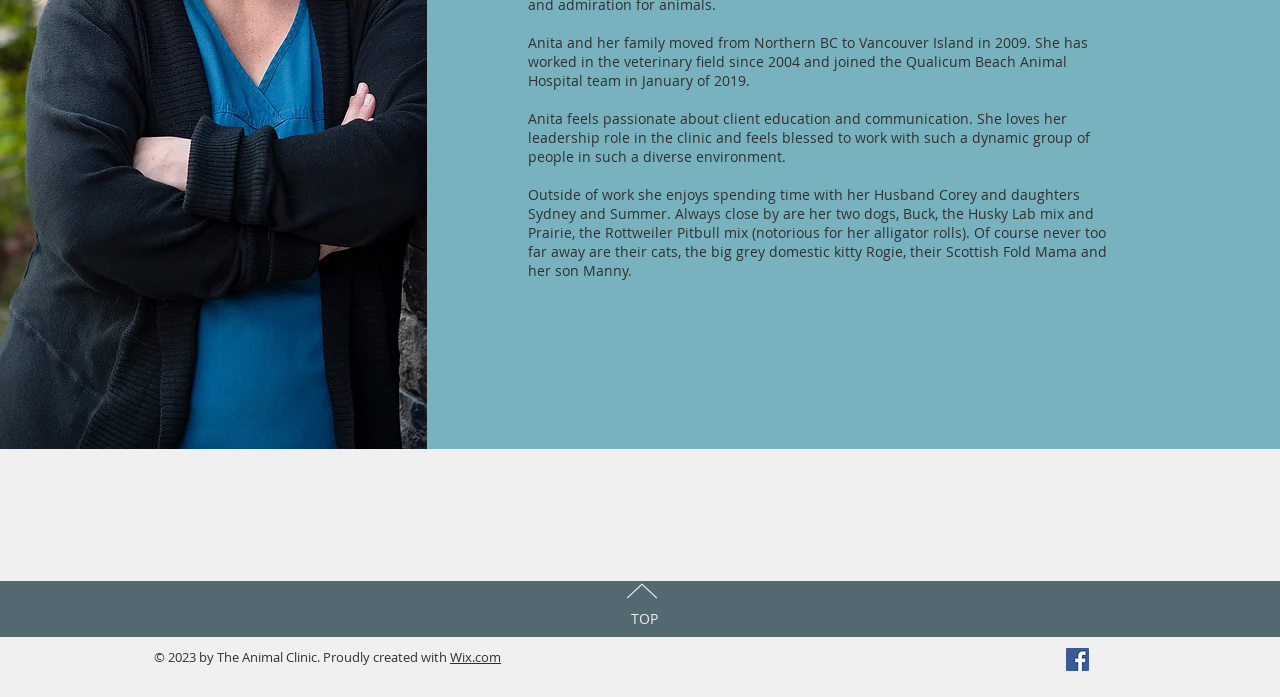Identify the bounding box for the described UI element: "alt="Athena SWAN Bronze Award"".

None